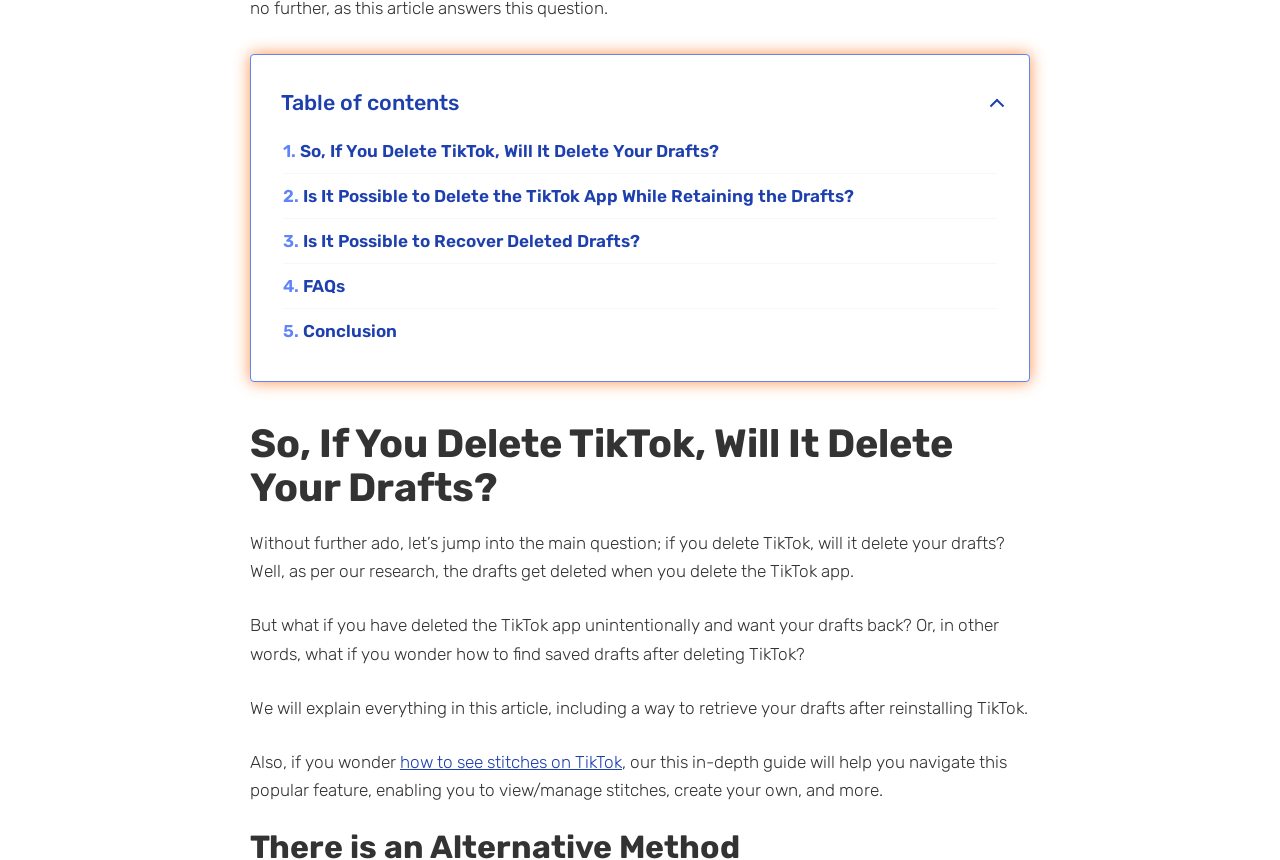Using the element description Solution 1, predict the bounding box coordinates for the UI element. Provide the coordinates in (top-left x, top-left y, bottom-right x, bottom-right y) format with values ranging from 0 to 1.

[0.237, 0.244, 0.317, 0.268]